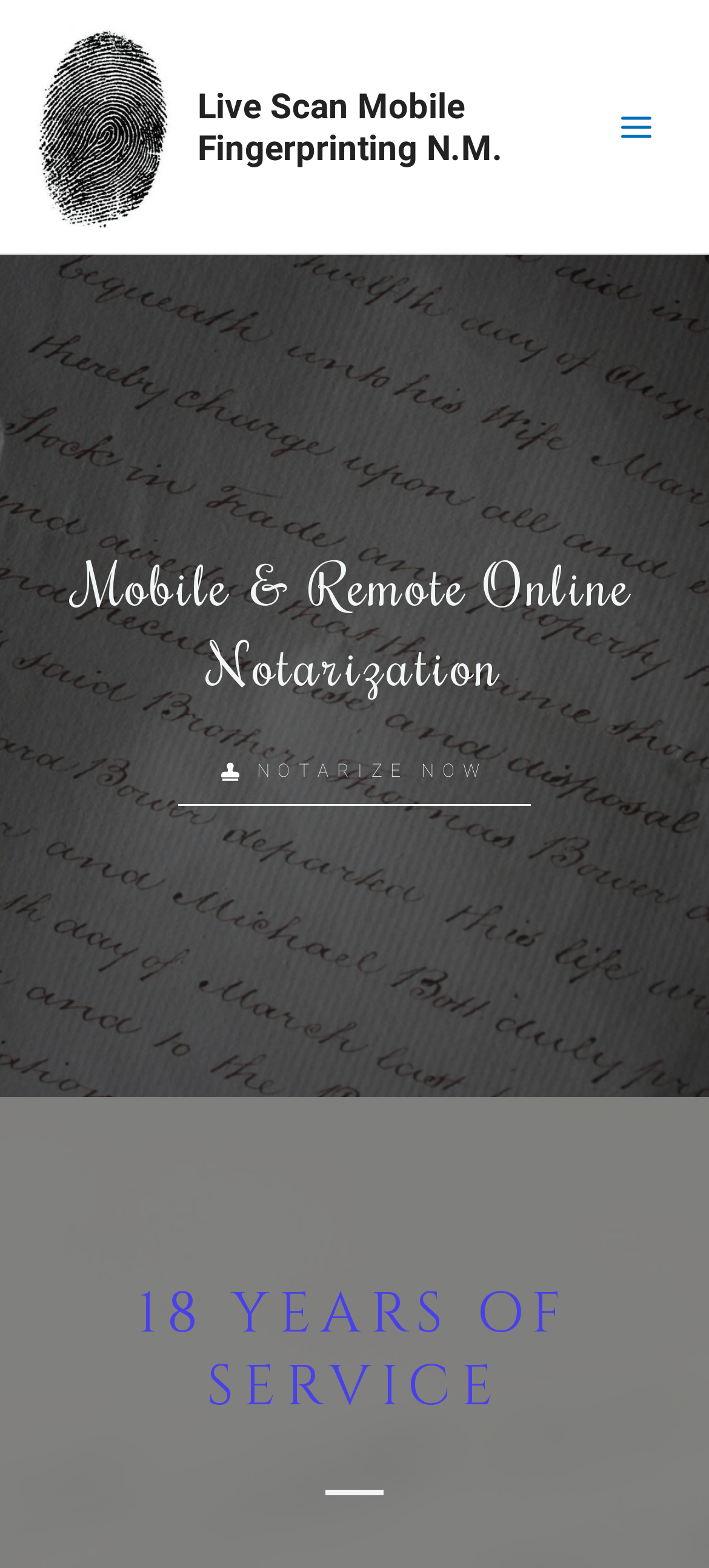Ascertain the bounding box coordinates for the UI element detailed here: "Menu". The coordinates should be provided as [left, top, right, bottom] with each value being a float between 0 and 1.

None